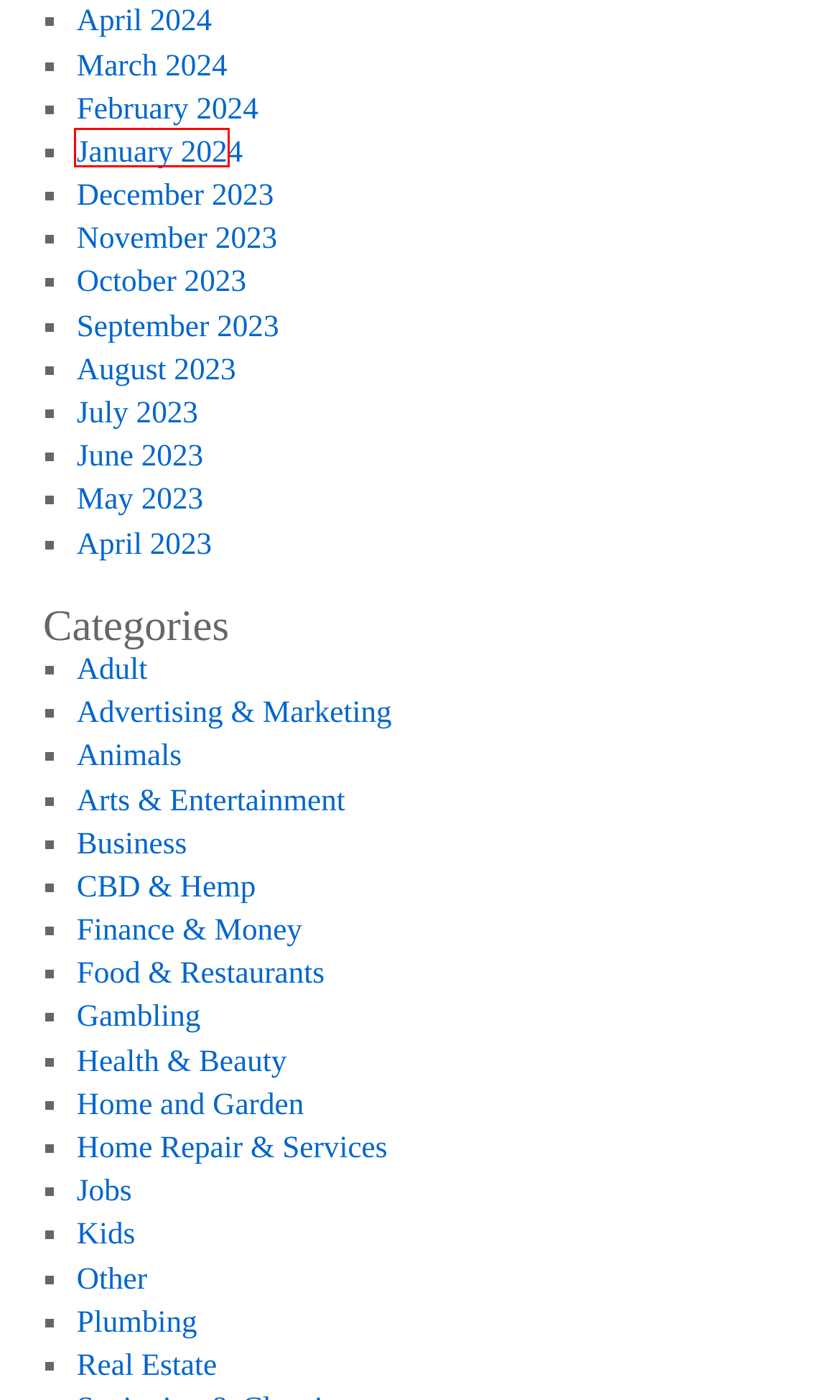Observe the screenshot of a webpage with a red bounding box highlighting an element. Choose the webpage description that accurately reflects the new page after the element within the bounding box is clicked. Here are the candidates:
A. July | 2023 | KnowledgeKornerstone
B. Business | KnowledgeKornerstone
C. April | 2024 | KnowledgeKornerstone
D. Jobs | KnowledgeKornerstone
E. Animals | KnowledgeKornerstone
F. Home and Garden | KnowledgeKornerstone
G. March | 2024 | KnowledgeKornerstone
H. Kids | KnowledgeKornerstone

G